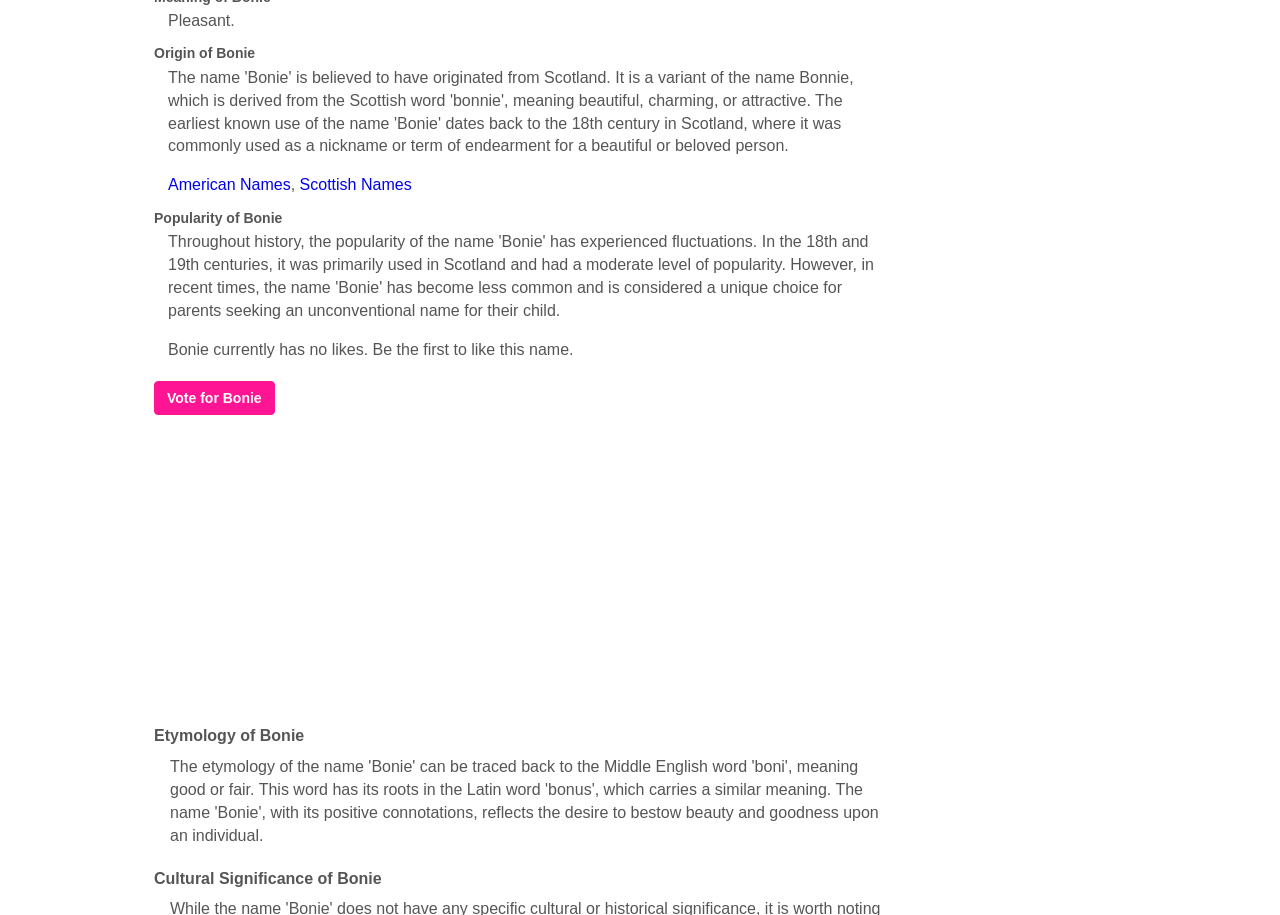Determine the bounding box coordinates (top-left x, top-left y, bottom-right x, bottom-right y) of the UI element described in the following text: aria-label="Advertisement" name="aswift_1" title="Advertisement"

[0.12, 0.465, 0.689, 0.771]